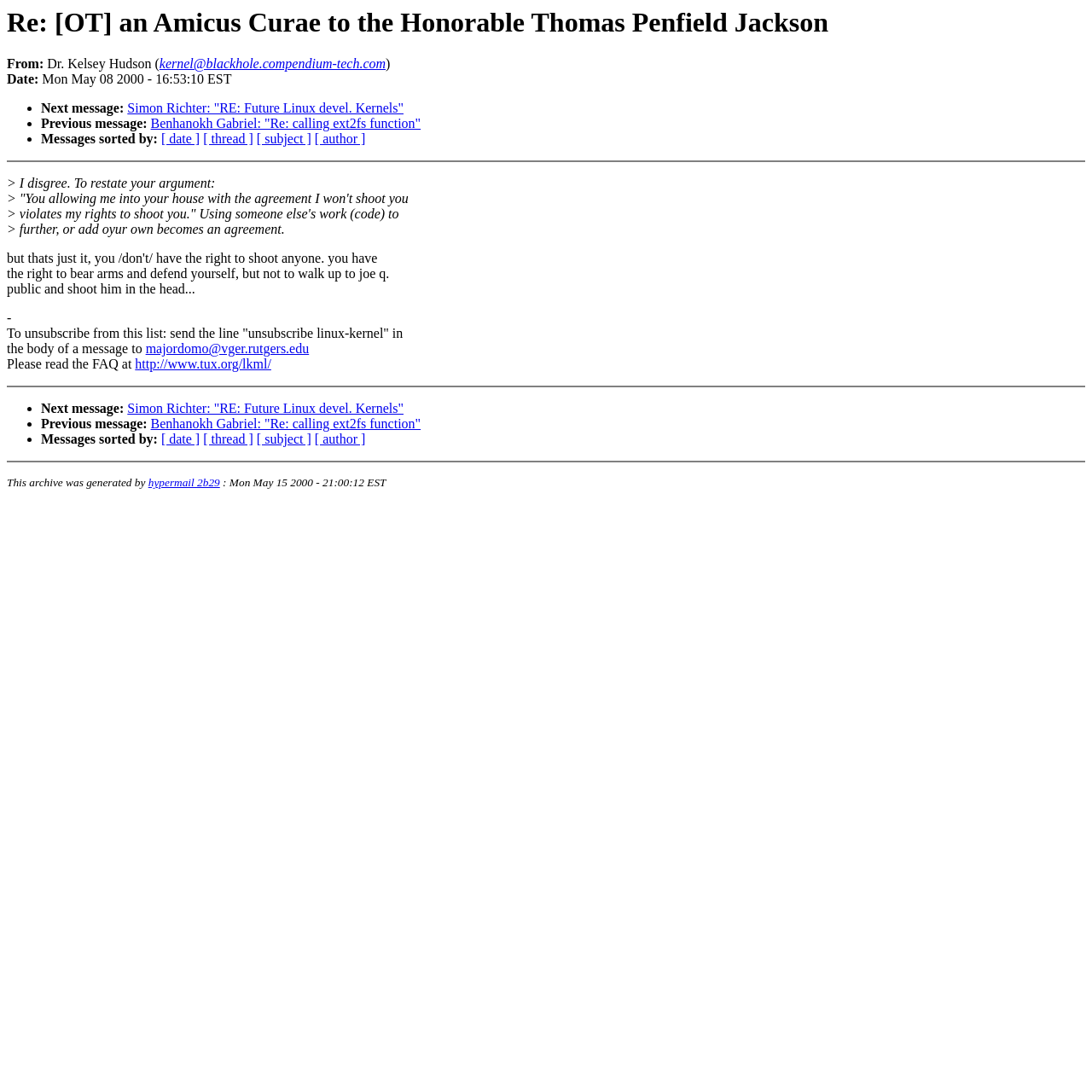Identify the bounding box coordinates of the clickable section necessary to follow the following instruction: "Check the next message in the thread". The coordinates should be presented as four float numbers from 0 to 1, i.e., [left, top, right, bottom].

[0.117, 0.368, 0.37, 0.381]